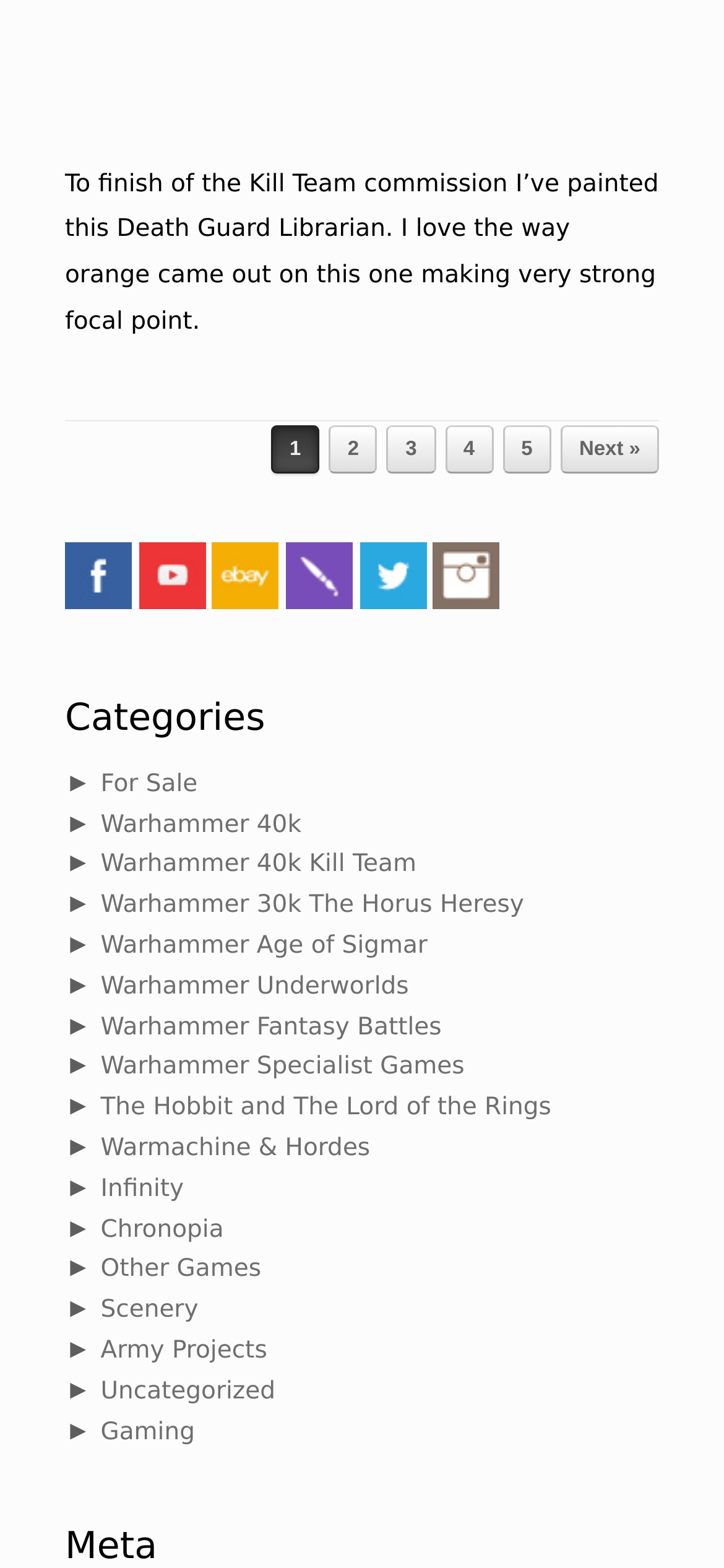Based on the image, please elaborate on the answer to the following question:
How many social media links are available?

The number of social media links can be determined by counting the link elements with IDs 119, 121, 123, 125, 127, and 129, which correspond to Facebook, Youtube, eBay, Cool Mini or Not, Twitter, and Instagram, respectively.